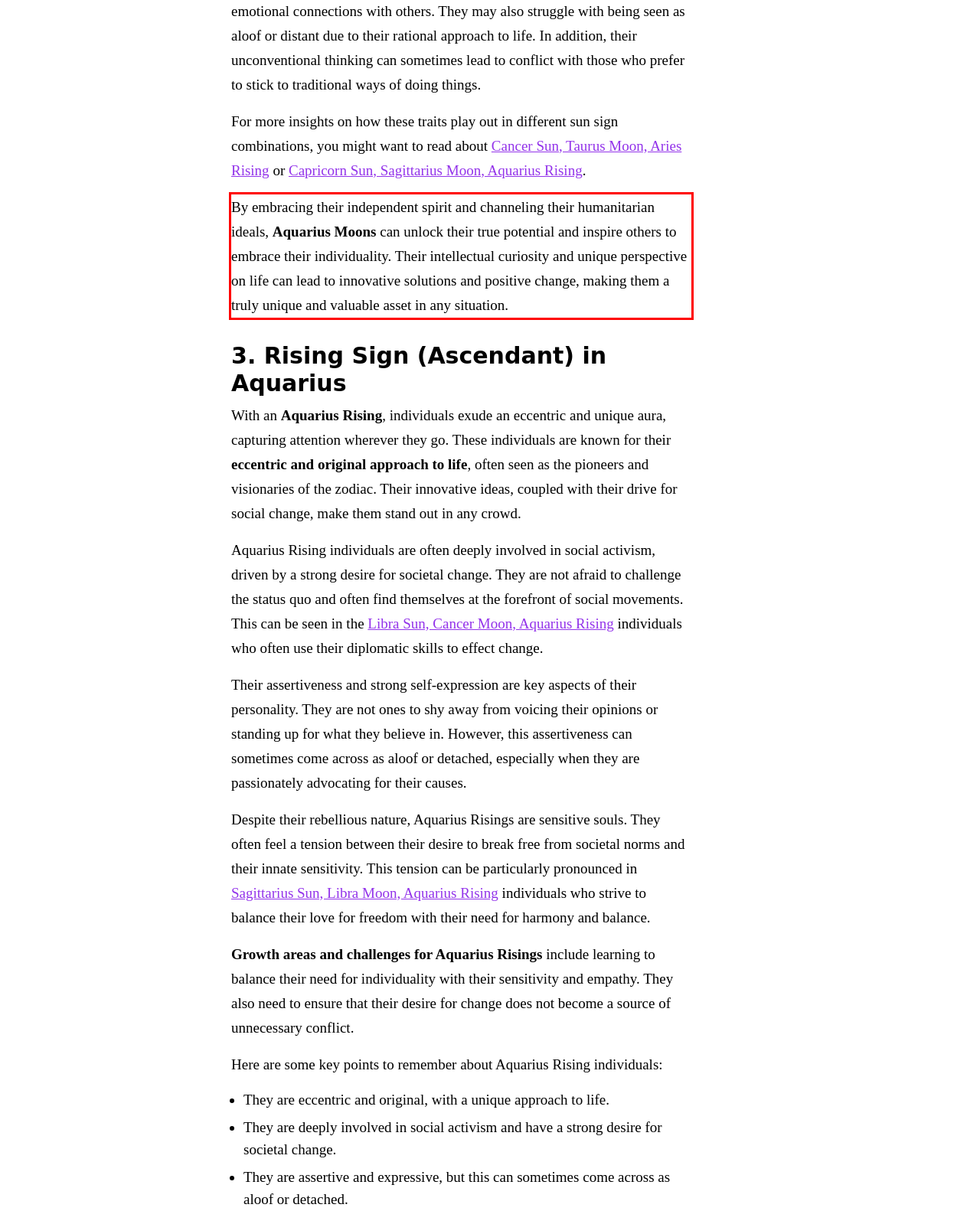View the screenshot of the webpage and identify the UI element surrounded by a red bounding box. Extract the text contained within this red bounding box.

By embracing their independent spirit and channeling their humanitarian ideals, Aquarius Moons can unlock their true potential and inspire others to embrace their individuality. Their intellectual curiosity and unique perspective on life can lead to innovative solutions and positive change, making them a truly unique and valuable asset in any situation.